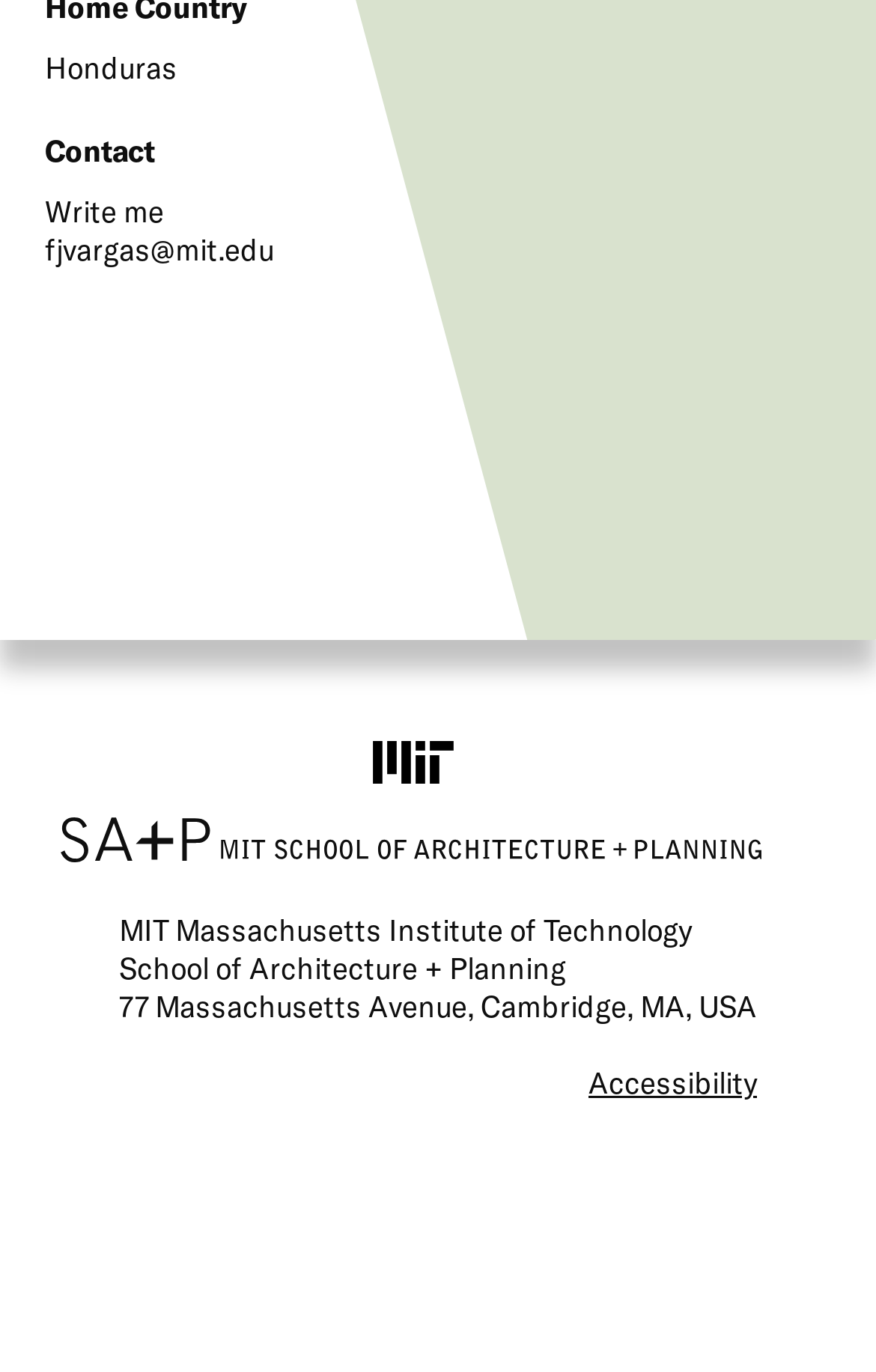Please specify the bounding box coordinates in the format (top-left x, top-left y, bottom-right x, bottom-right y), with values ranging from 0 to 1. Identify the bounding box for the UI component described as follows: Accessibility

[0.672, 0.776, 0.864, 0.802]